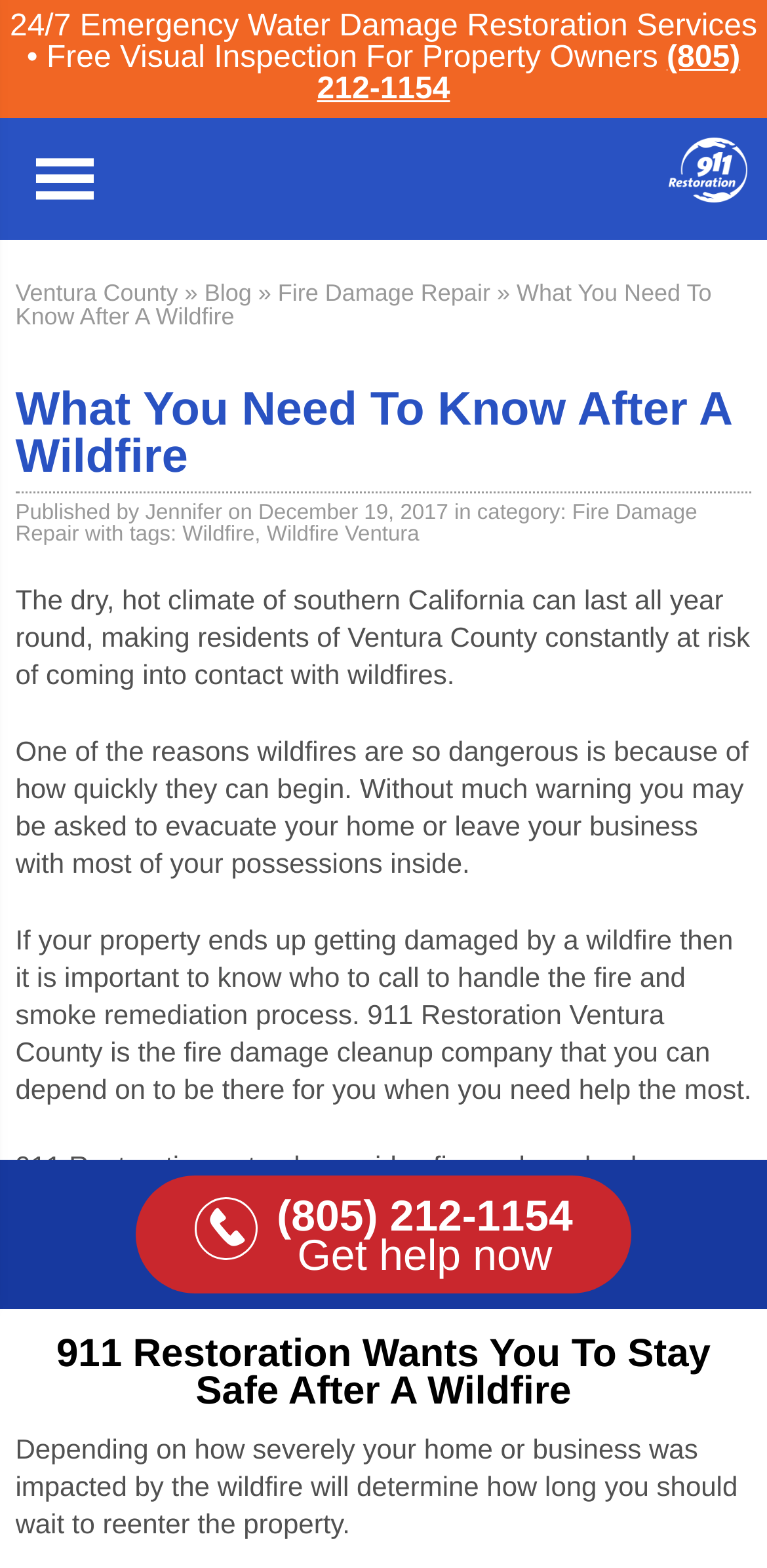Using the webpage screenshot, locate the HTML element that fits the following description and provide its bounding box: "Wildfire Ventura".

[0.348, 0.333, 0.547, 0.348]